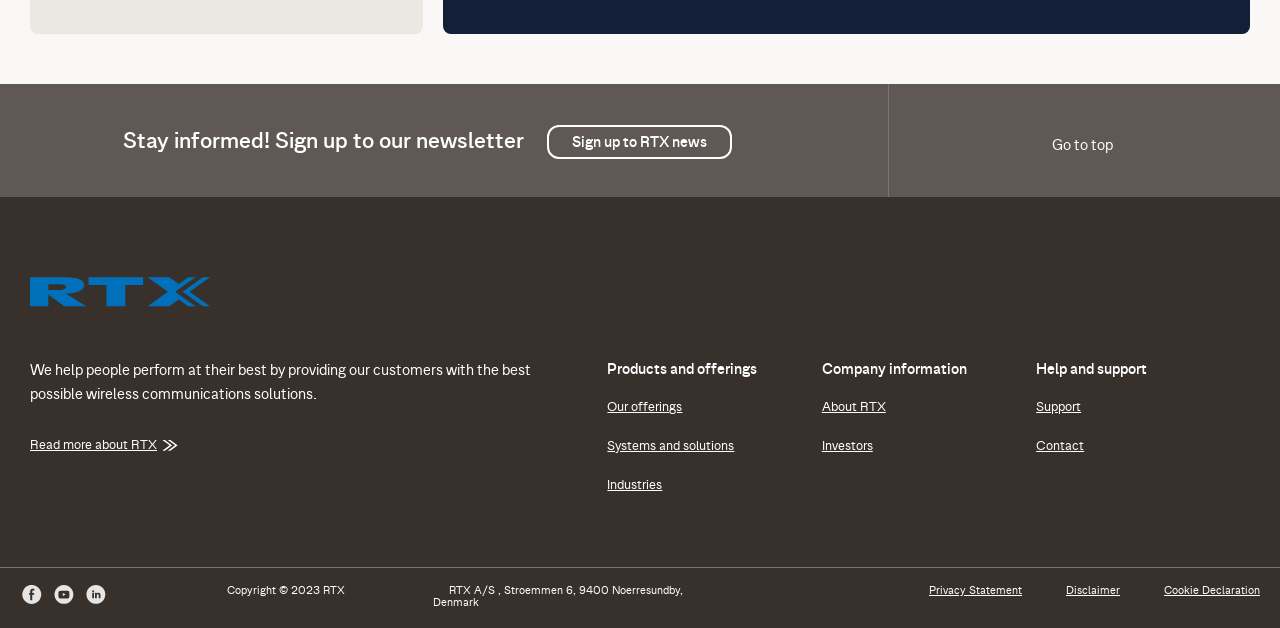Please determine the bounding box coordinates of the area that needs to be clicked to complete this task: 'View our offerings'. The coordinates must be four float numbers between 0 and 1, formatted as [left, top, right, bottom].

[0.475, 0.637, 0.533, 0.66]